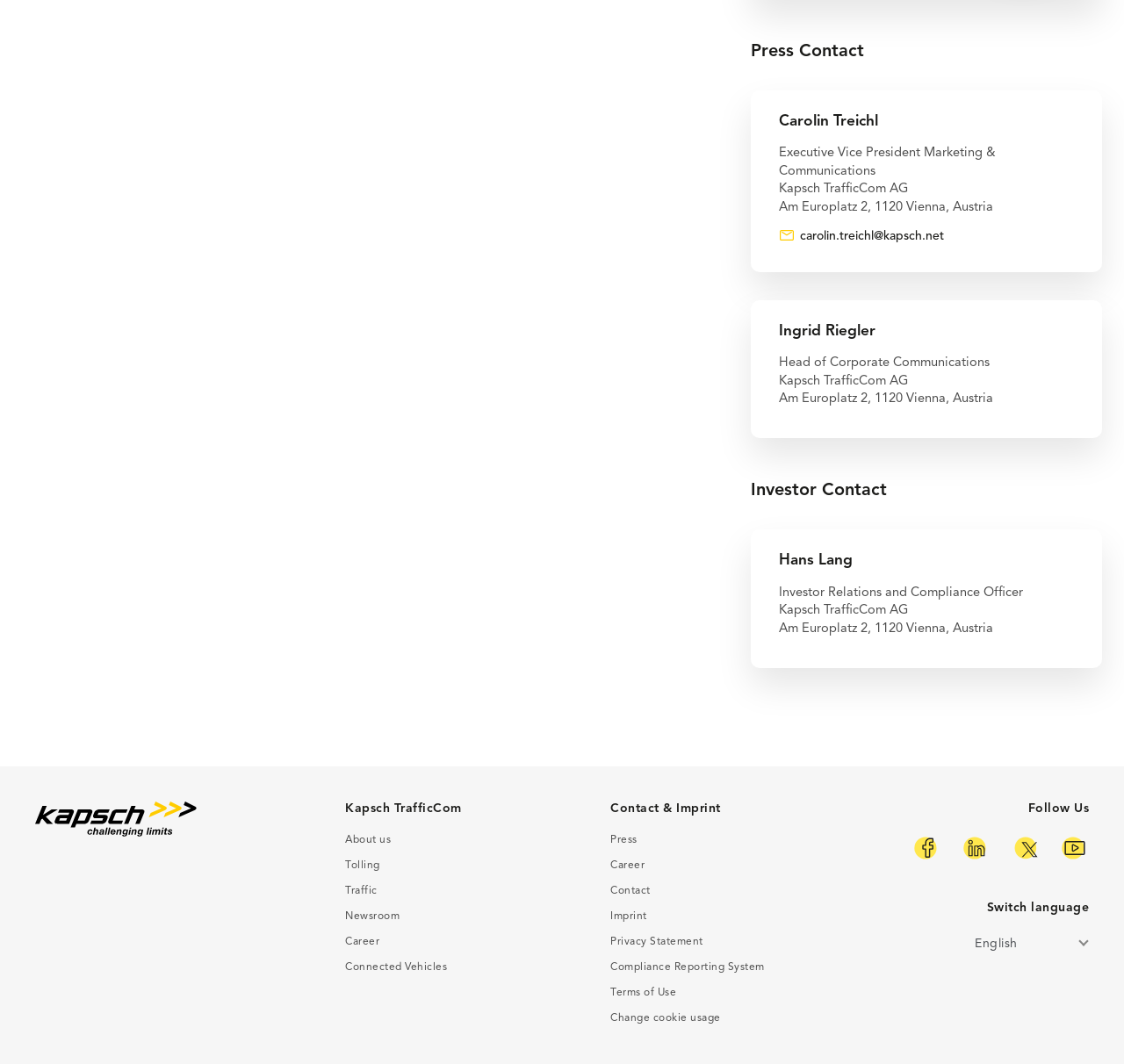Could you provide the bounding box coordinates for the portion of the screen to click to complete this instruction: "Send an email to Carolin Treichl"?

[0.693, 0.216, 0.956, 0.228]